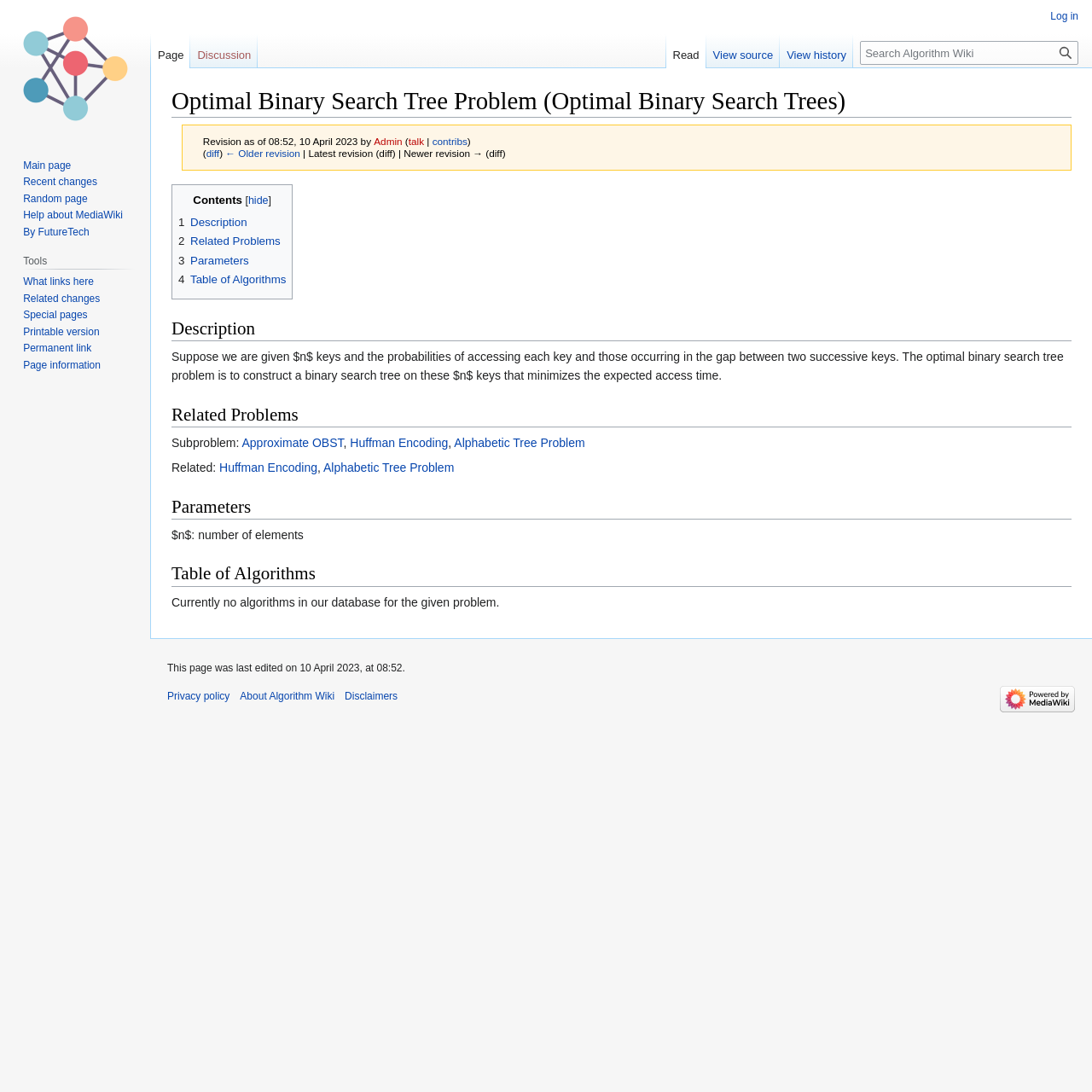What is the purpose of the 'Table of Algorithms' section?
Look at the screenshot and respond with one word or a short phrase.

listing algorithms